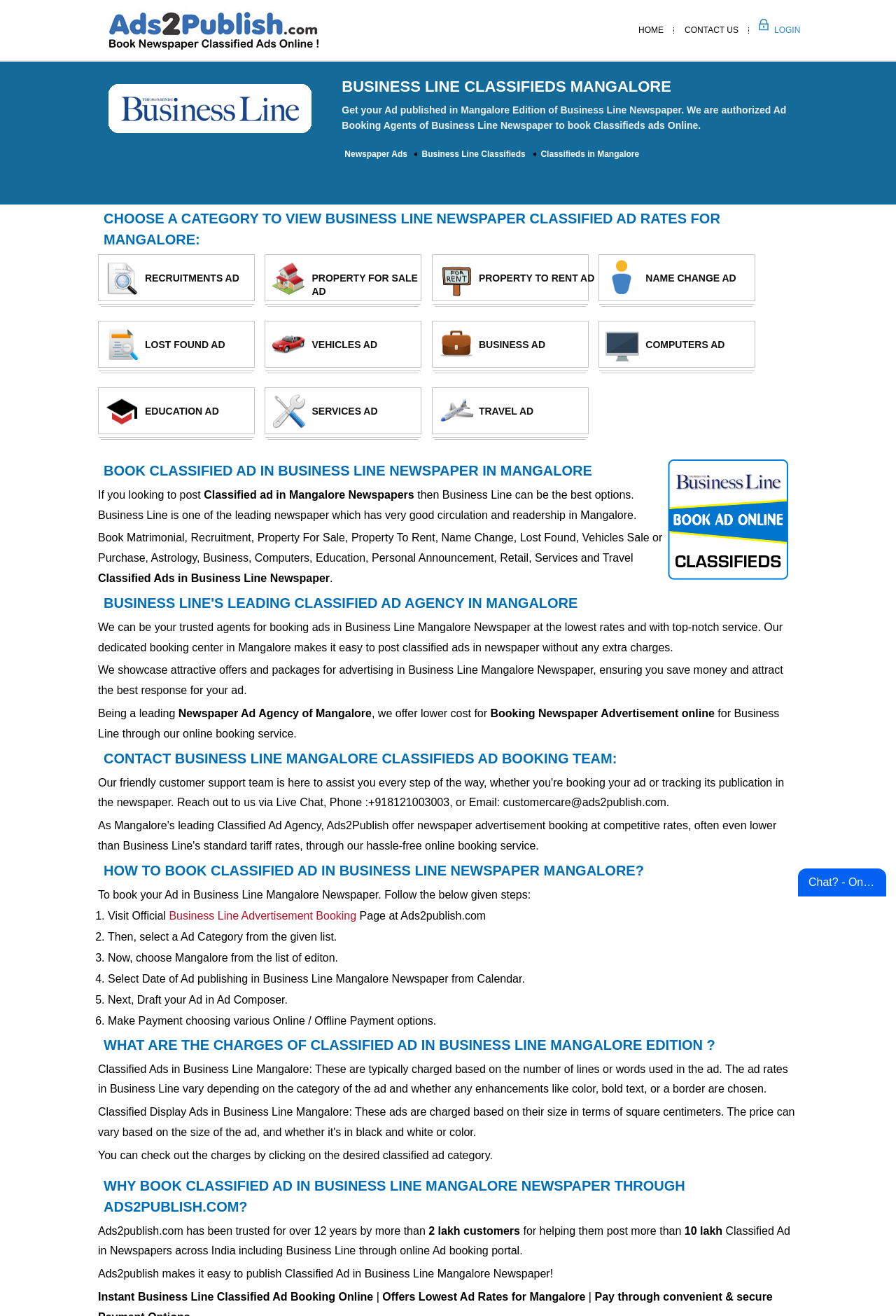Identify the bounding box coordinates of the region that needs to be clicked to carry out this instruction: "Check the charges of Classified Ad in Business Line Mangalore Edition". Provide these coordinates as four float numbers ranging from 0 to 1, i.e., [left, top, right, bottom].

[0.109, 0.786, 0.891, 0.802]